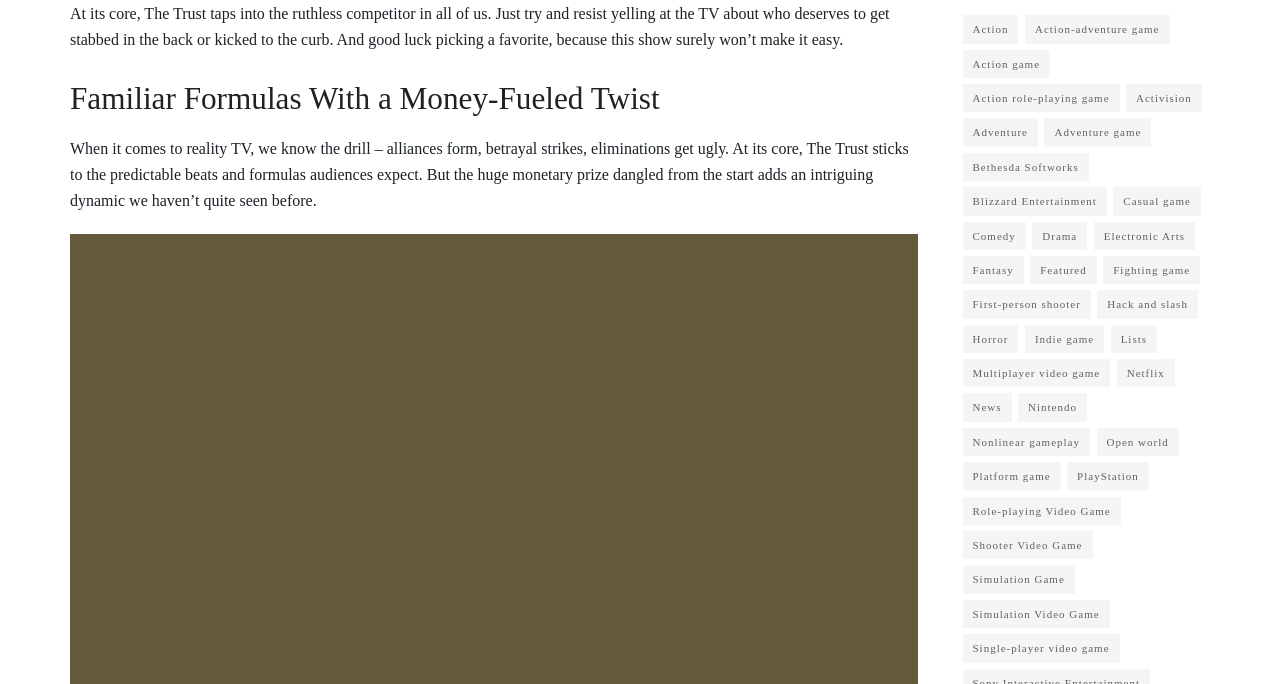Using the information in the image, could you please answer the following question in detail:
How many items are in the 'Action' category?

The number of items in the 'Action' category is 457, as indicated by the link 'Action (457 items)'.